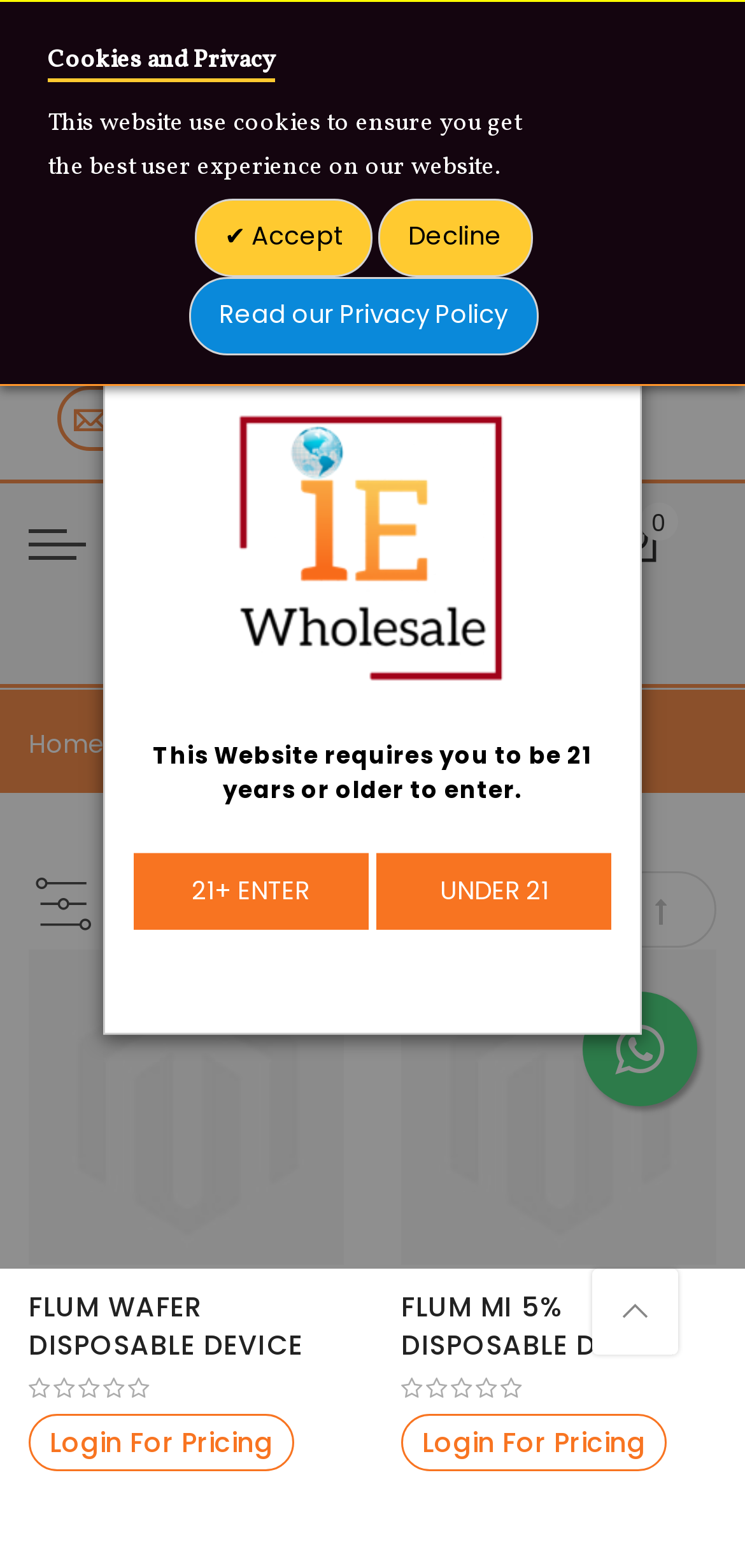Can you find the bounding box coordinates for the UI element given this description: "Decline"? Provide the coordinates as four float numbers between 0 and 1: [left, top, right, bottom].

[0.506, 0.127, 0.714, 0.177]